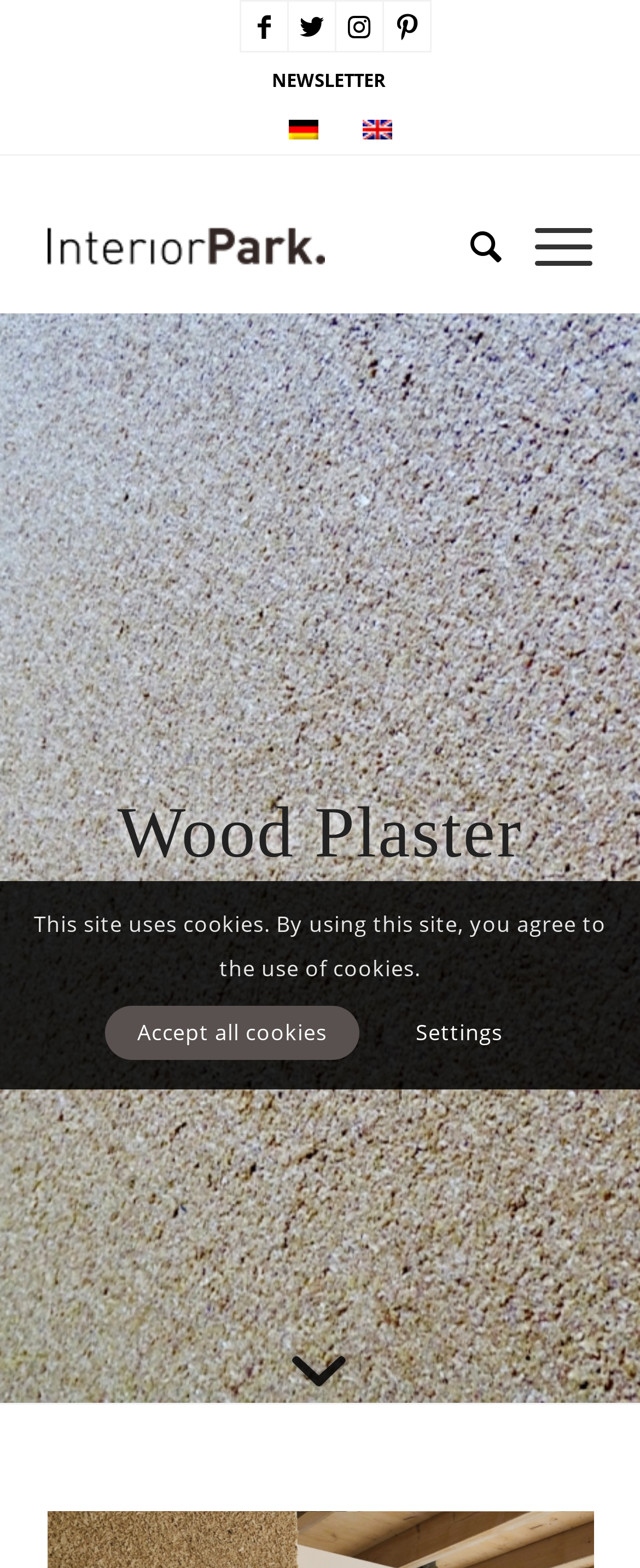Using the format (top-left x, top-left y, bottom-right x, bottom-right y), provide the bounding box coordinates for the described UI element. All values should be floating point numbers between 0 and 1: Pinterest

[0.6, 0.001, 0.672, 0.032]